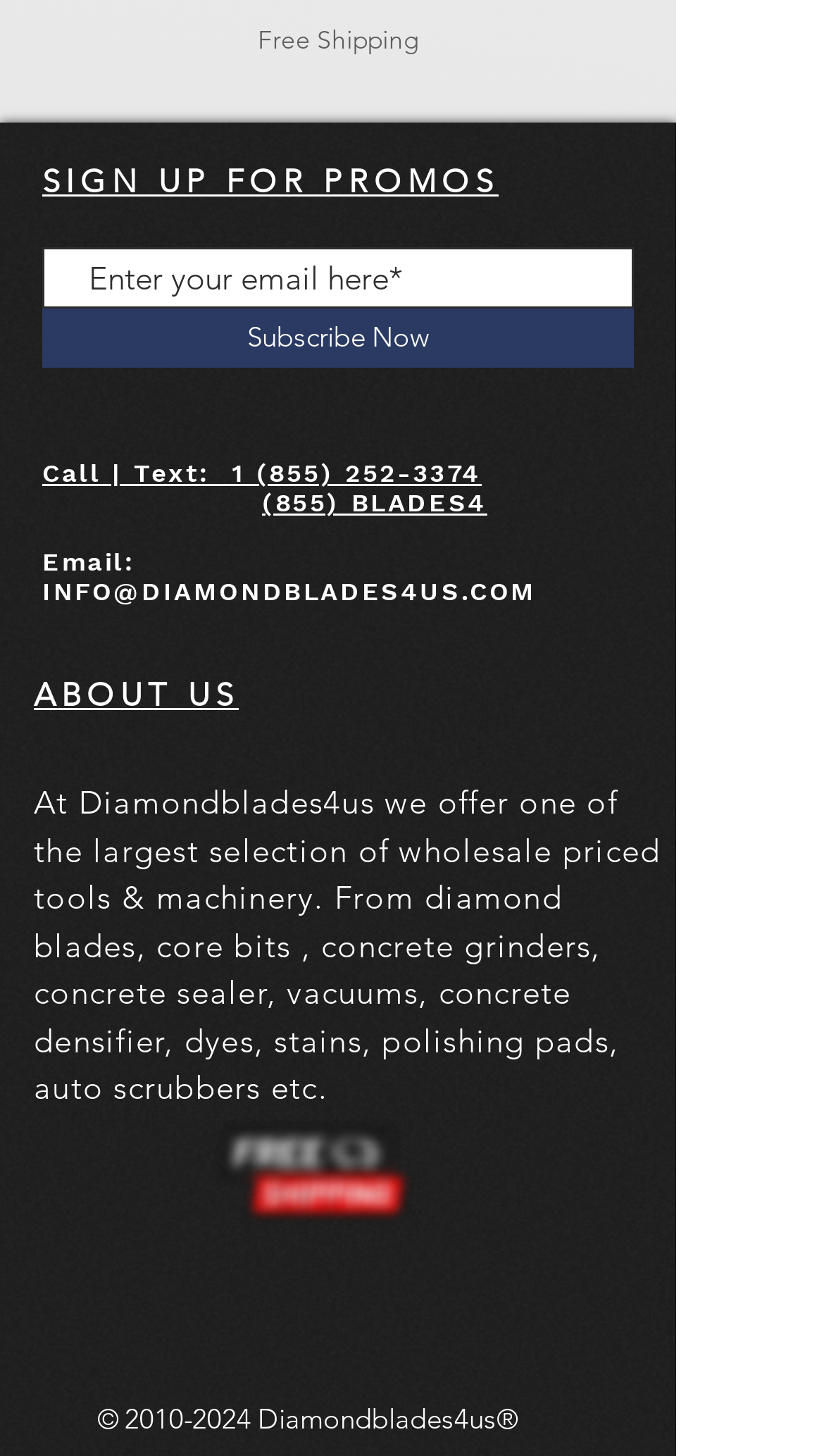Identify the bounding box coordinates of the area that should be clicked in order to complete the given instruction: "Learn more about the company". The bounding box coordinates should be four float numbers between 0 and 1, i.e., [left, top, right, bottom].

[0.041, 0.463, 0.29, 0.49]